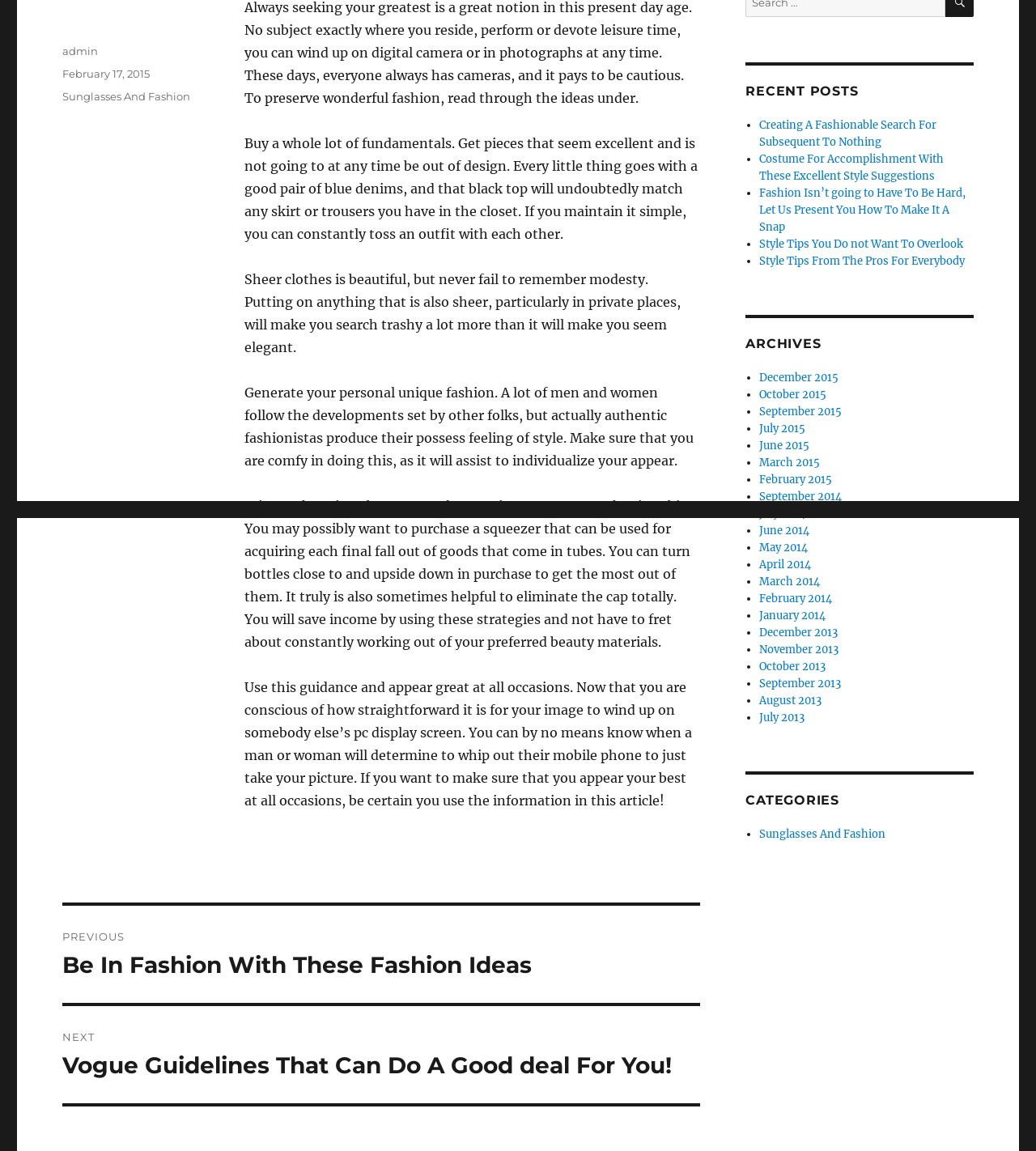Ascertain the bounding box coordinates for the UI element detailed here: "February 2014". The coordinates should be provided as [left, top, right, bottom] with each value being a float between 0 and 1.

[0.733, 0.514, 0.803, 0.526]